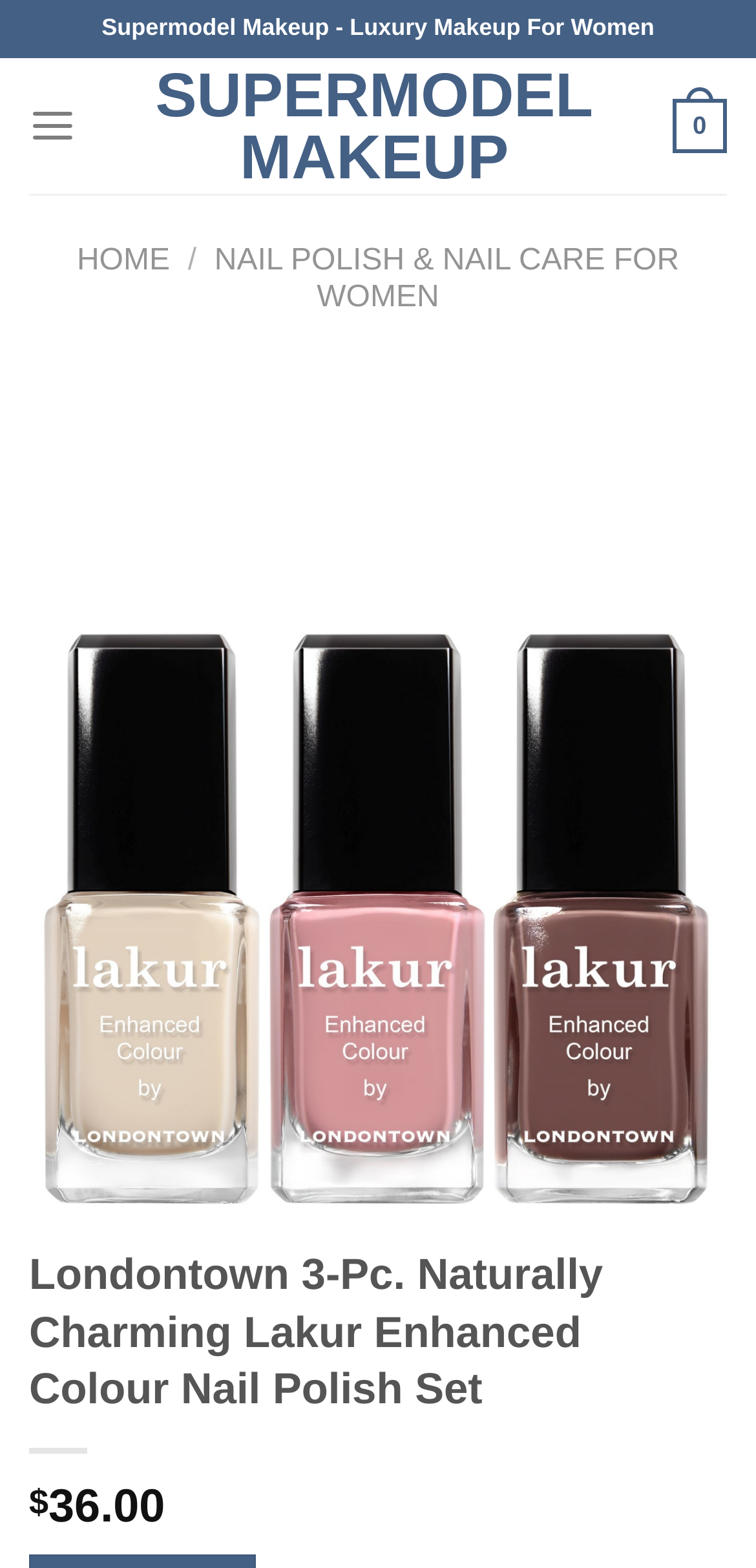Observe the image and answer the following question in detail: How many pieces are in the nail polish set?

I found the answer by looking at the text 'Londontown 3-Pc. Naturally Charming Lakur Enhanced Colour Nail Polish Set' which indicates that the set contains 3 pieces.